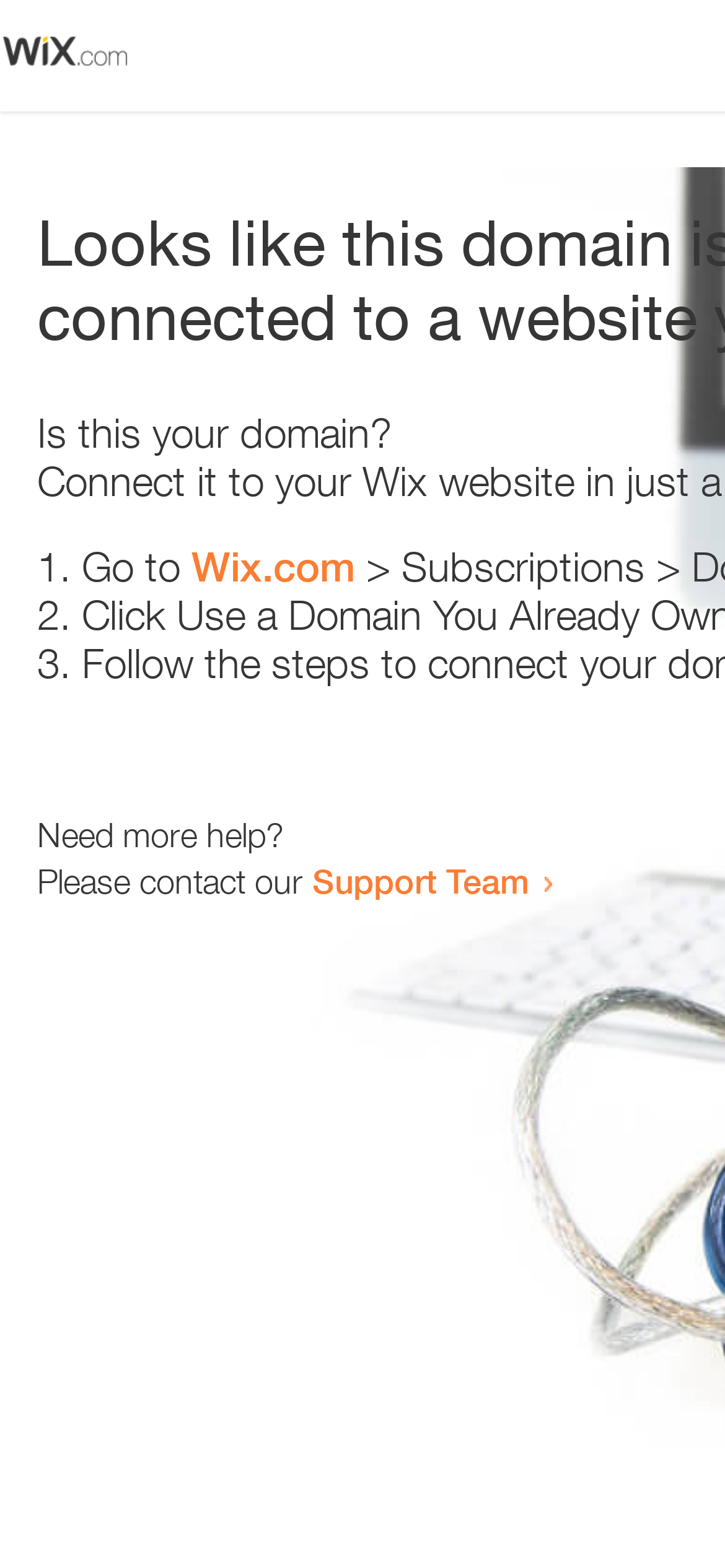Please provide a brief answer to the question using only one word or phrase: 
How many list markers are present?

3